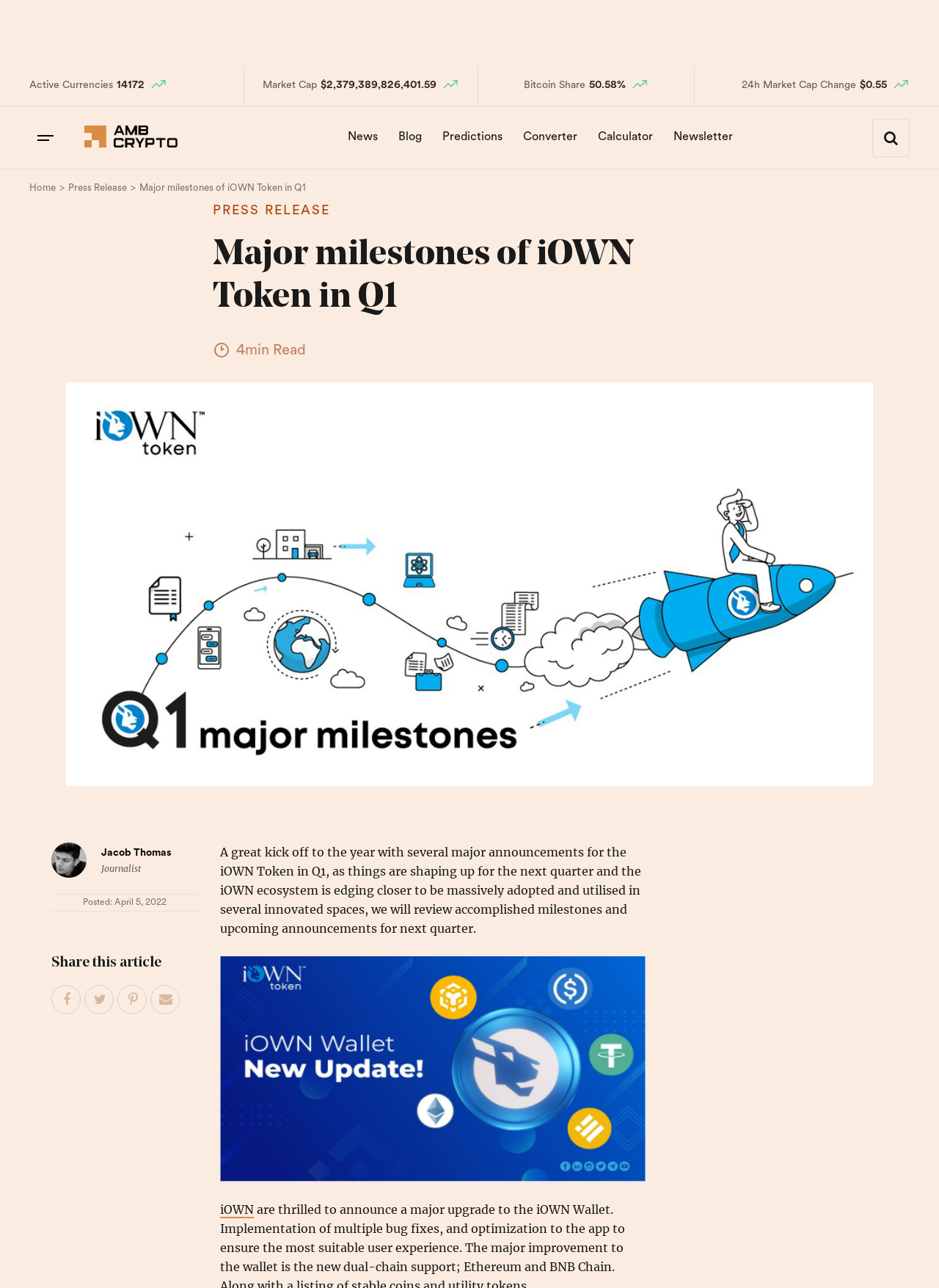Based on the provided description, "aria-label="Email This Post"", find the bounding box of the corresponding UI element in the screenshot.

[0.161, 0.765, 0.192, 0.788]